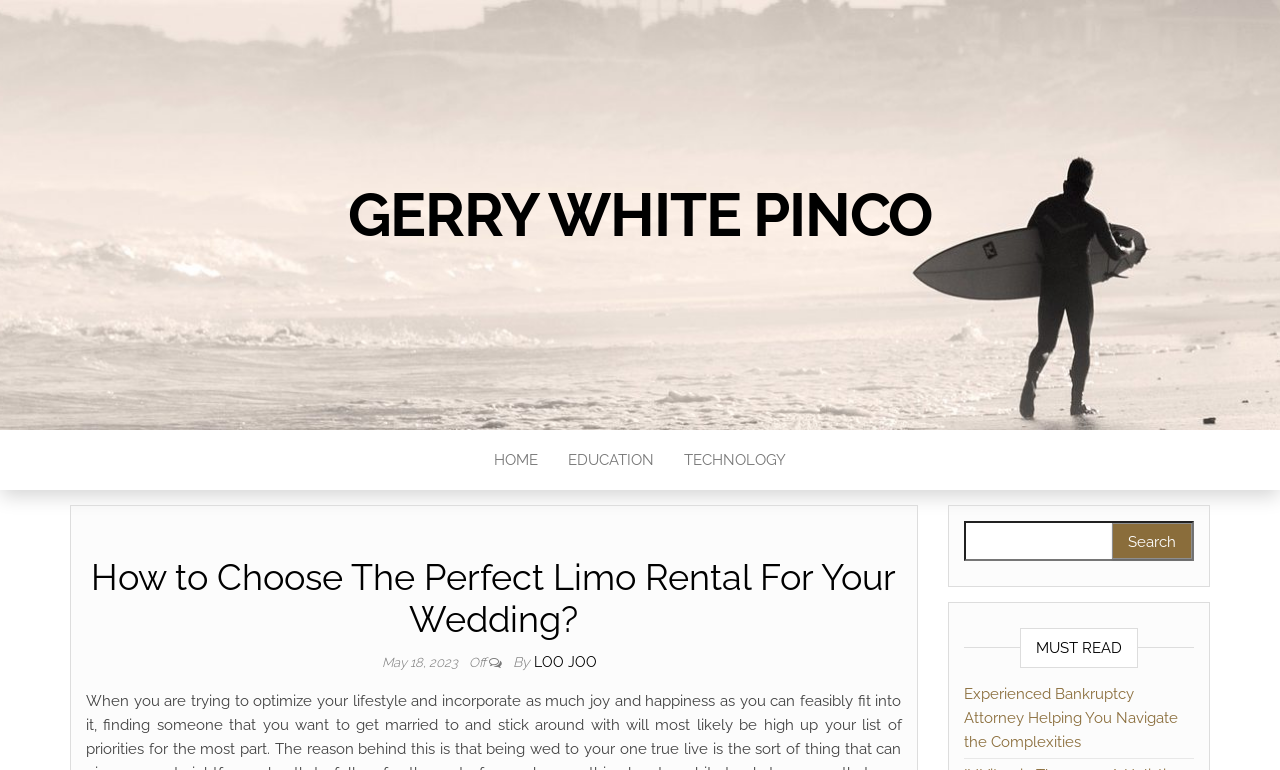Kindly respond to the following question with a single word or a brief phrase: 
What is the date of the current article?

May 18, 2023